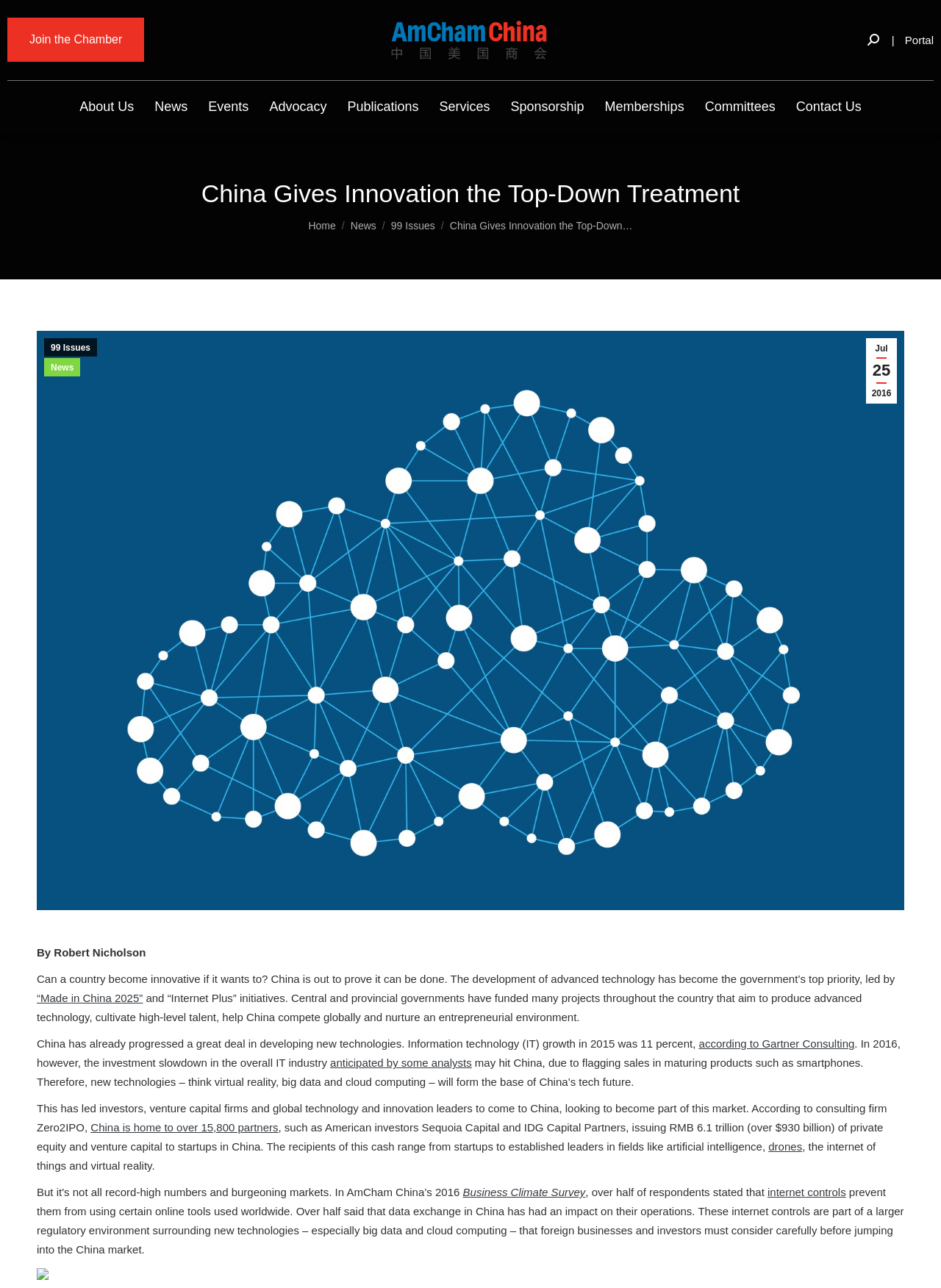Please examine the image and answer the question with a detailed explanation:
What is the impact of internet controls on foreign businesses?

The impact of internet controls on foreign businesses can be inferred from the text content of the webpage. The article mentions that over half of respondents in a Business Climate Survey stated that internet controls prevent them from using certain online tools used worldwide, and that data exchange in China has had an impact on their operations. This suggests that internet controls have a negative impact on foreign businesses.